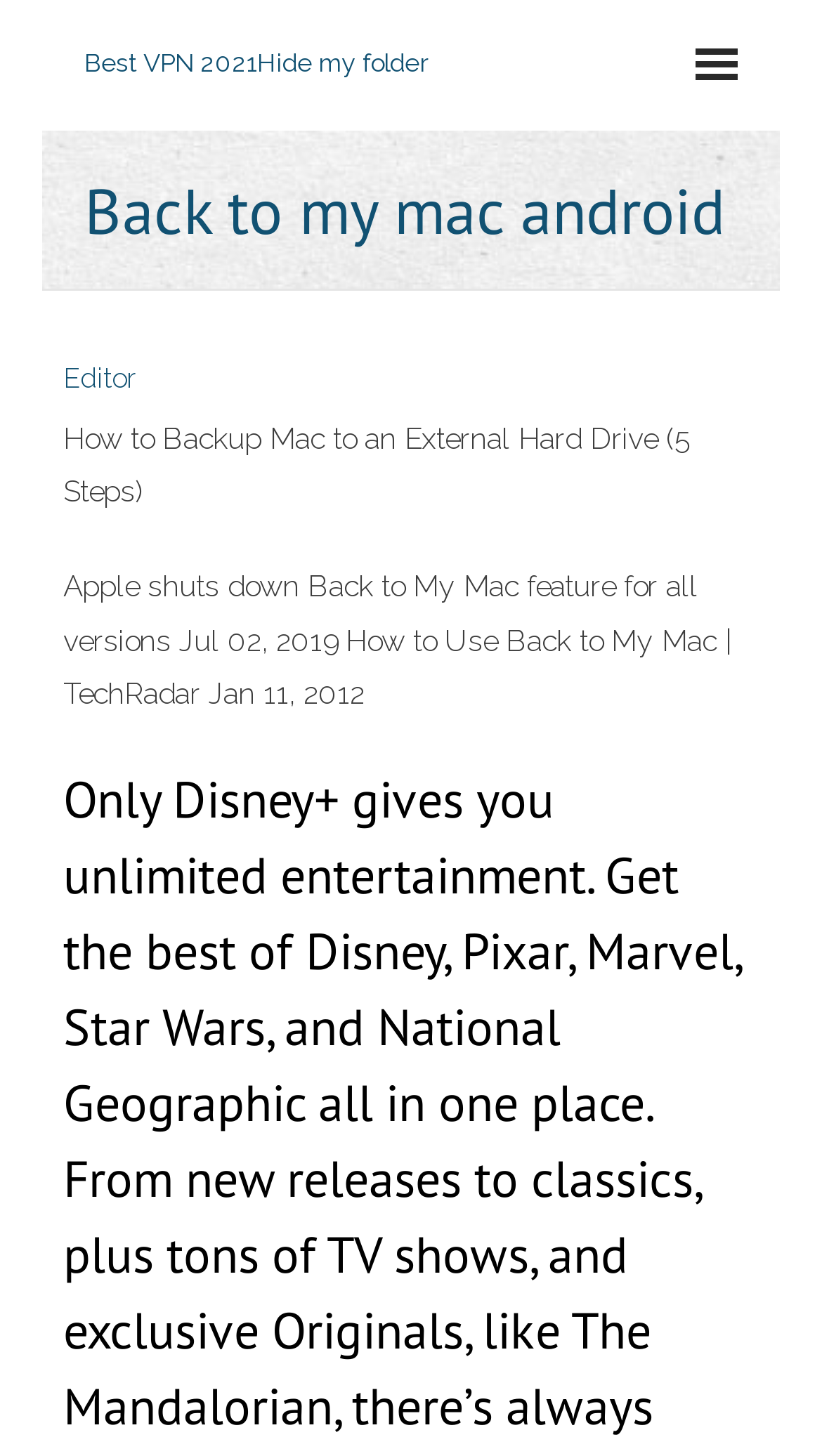Identify the bounding box for the given UI element using the description provided. Coordinates should be in the format (top-left x, top-left y, bottom-right x, bottom-right y) and must be between 0 and 1. Here is the description: Editor

[0.077, 0.248, 0.167, 0.27]